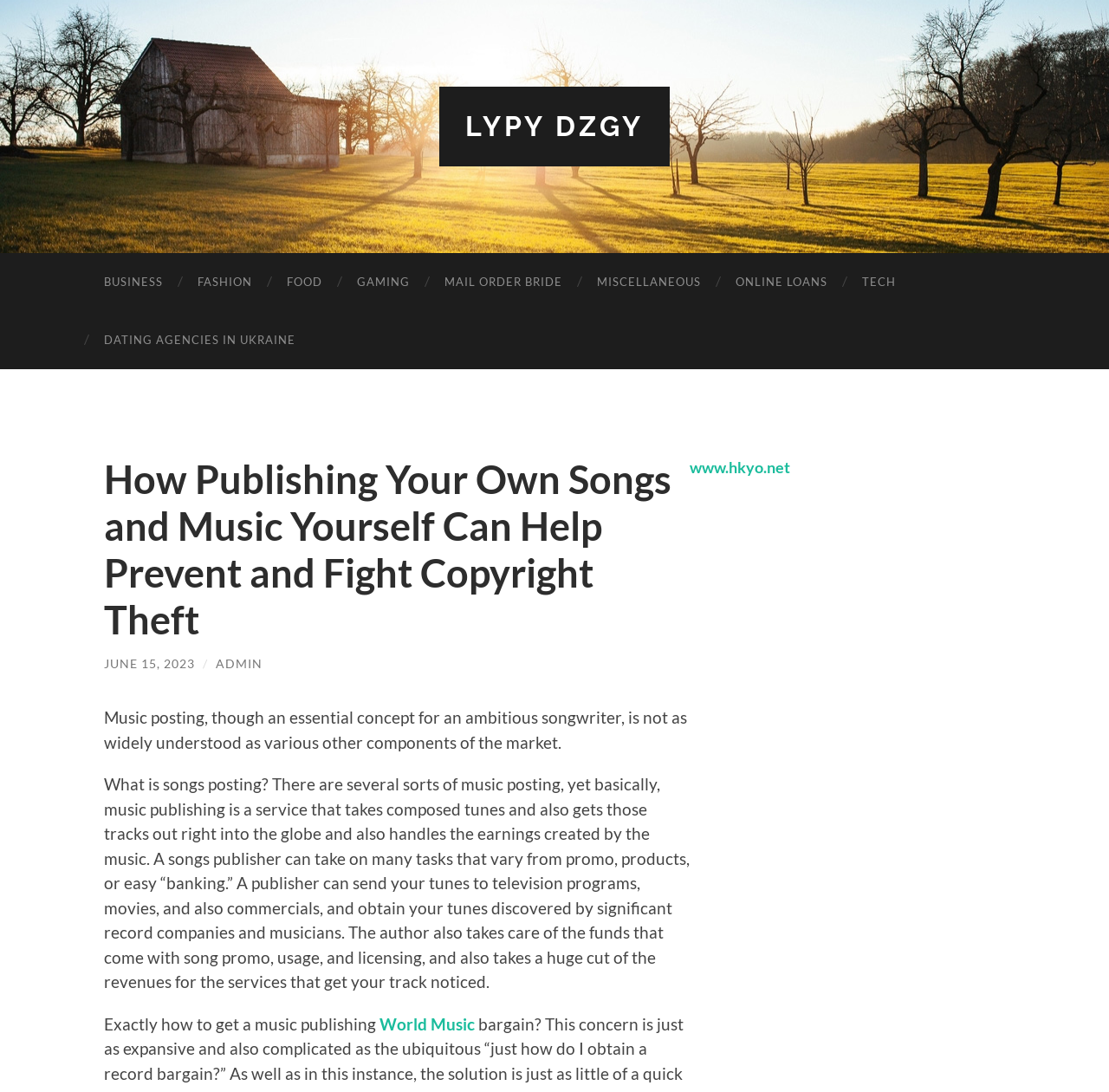Please identify and generate the text content of the webpage's main heading.

How Publishing Your Own Songs and Music Yourself Can Help Prevent and Fight Copyright Theft